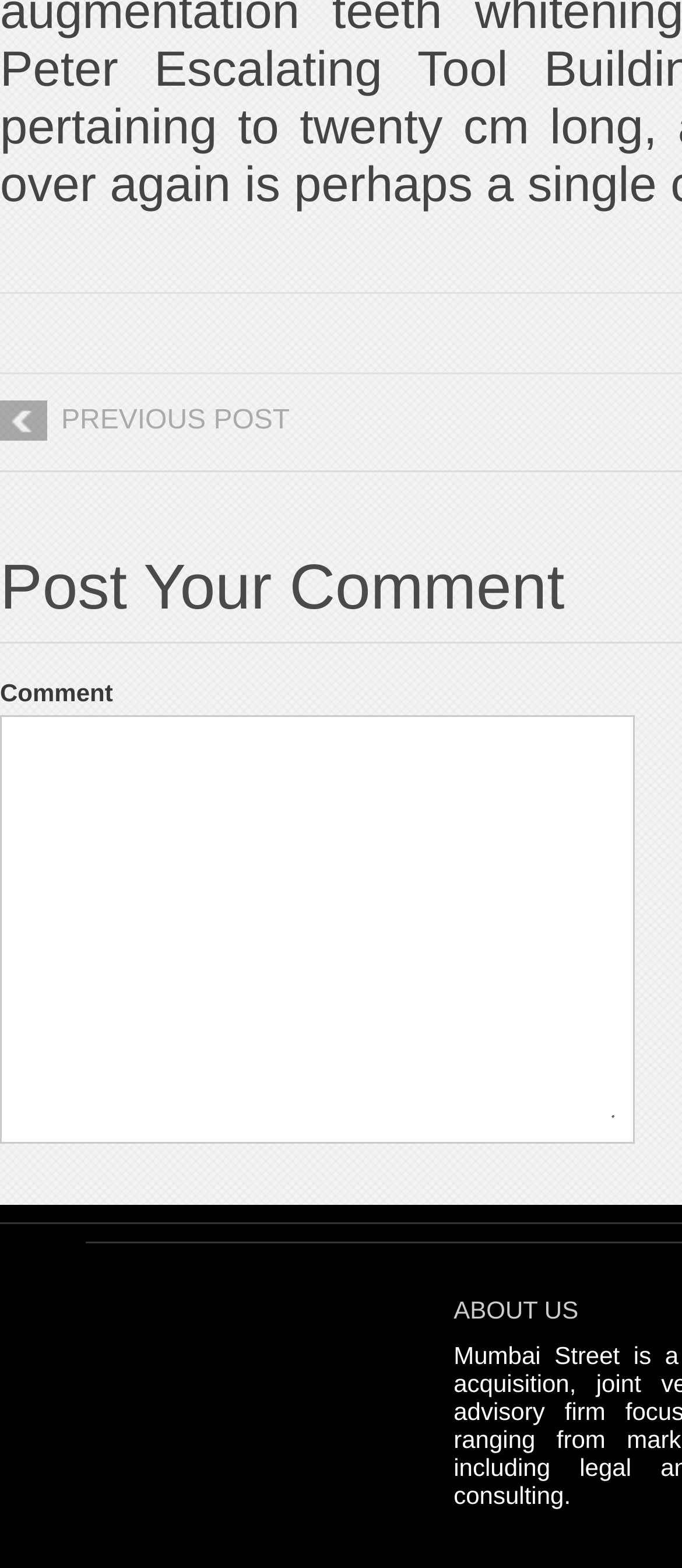Determine the bounding box for the HTML element described here: "name="comment"". The coordinates should be given as [left, top, right, bottom] with each number being a float between 0 and 1.

[0.028, 0.468, 0.901, 0.714]